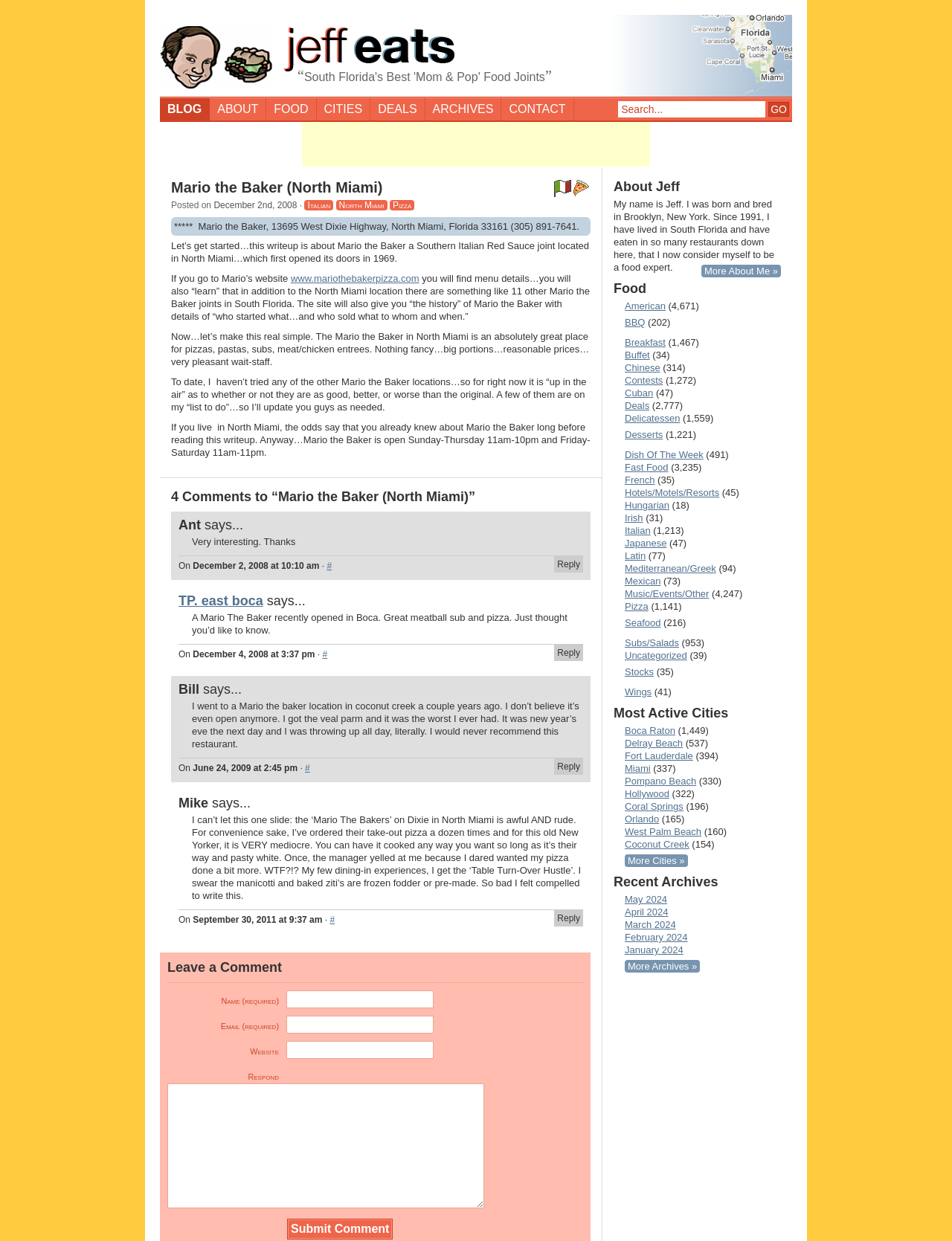What is the name of the author of the review?
Look at the image and provide a detailed response to the question.

The author of the review is mentioned in the heading 'About Jeff' and the text 'My name is Jeff. I was born and bred in Brooklyn, New York. Since 1991, I have lived in South Florida and have eaten in so many restaurants down here, that I now consider myself to be a food expert.'.